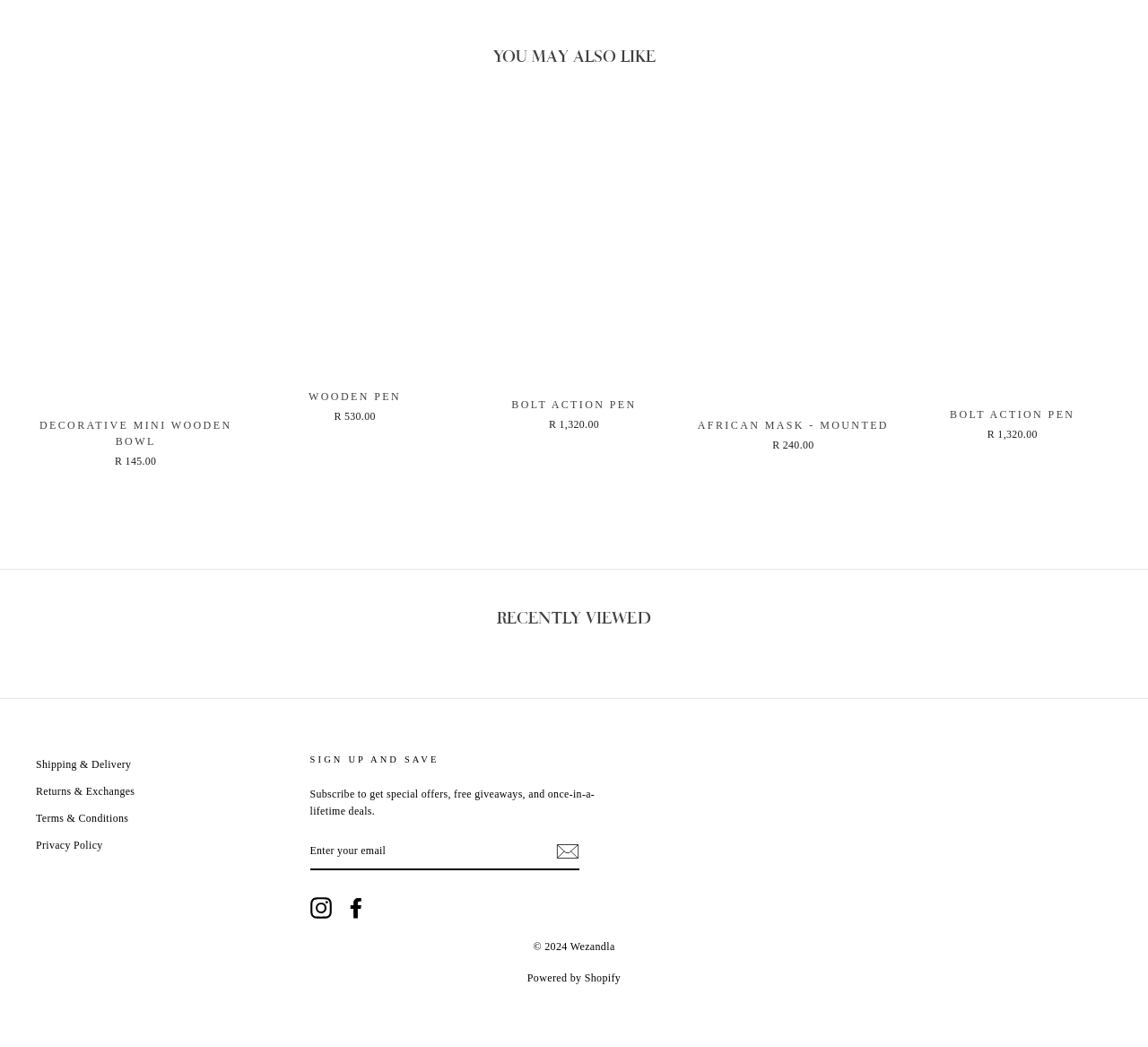Determine the bounding box of the UI element mentioned here: "Quick view Wooden PenR 530.00". The coordinates must be in the format [left, top, right, bottom] with values ranging from 0 to 1.

[0.222, 0.104, 0.396, 0.411]